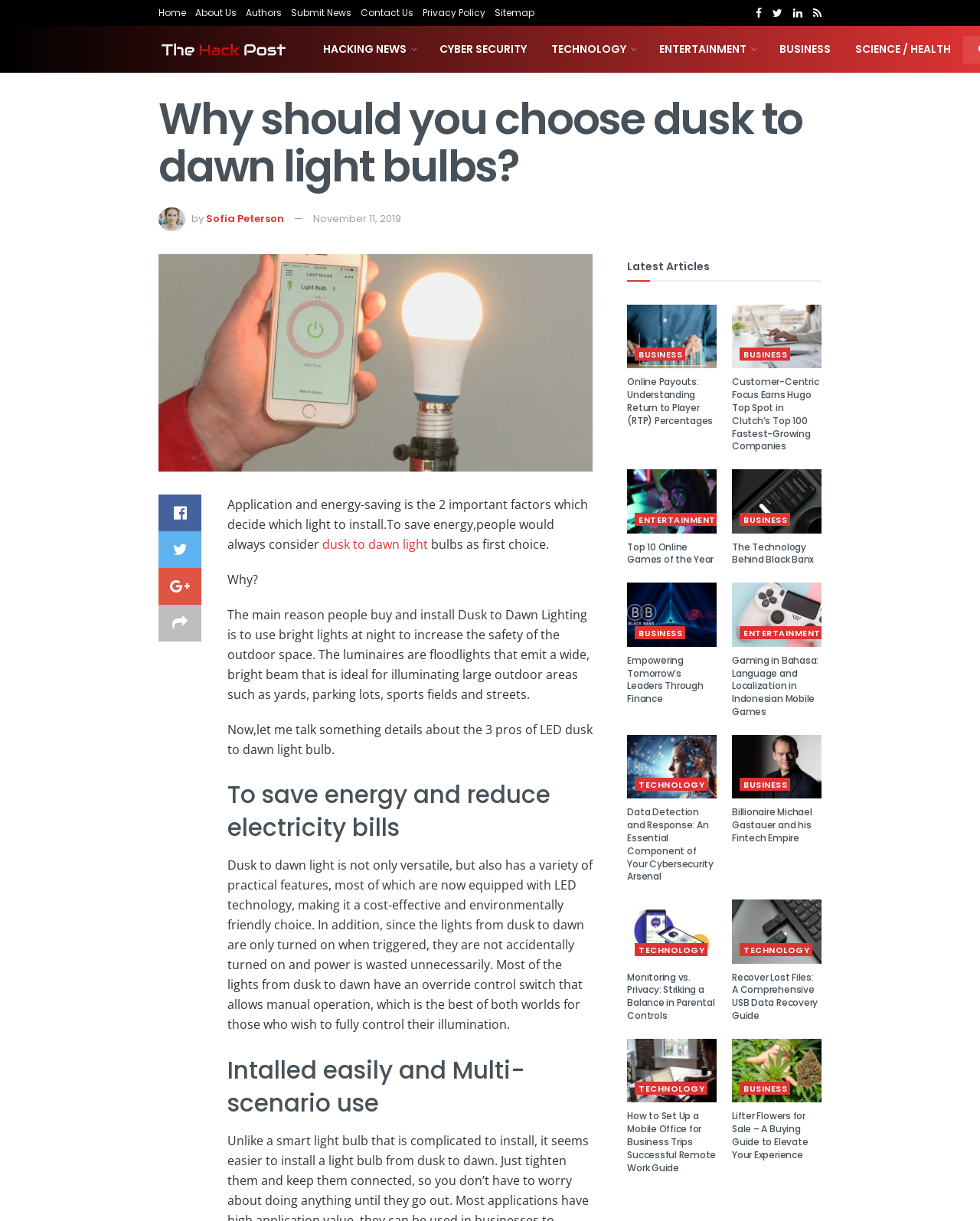What is the main topic of this article?
Please answer using one word or phrase, based on the screenshot.

Dusk to dawn light bulbs